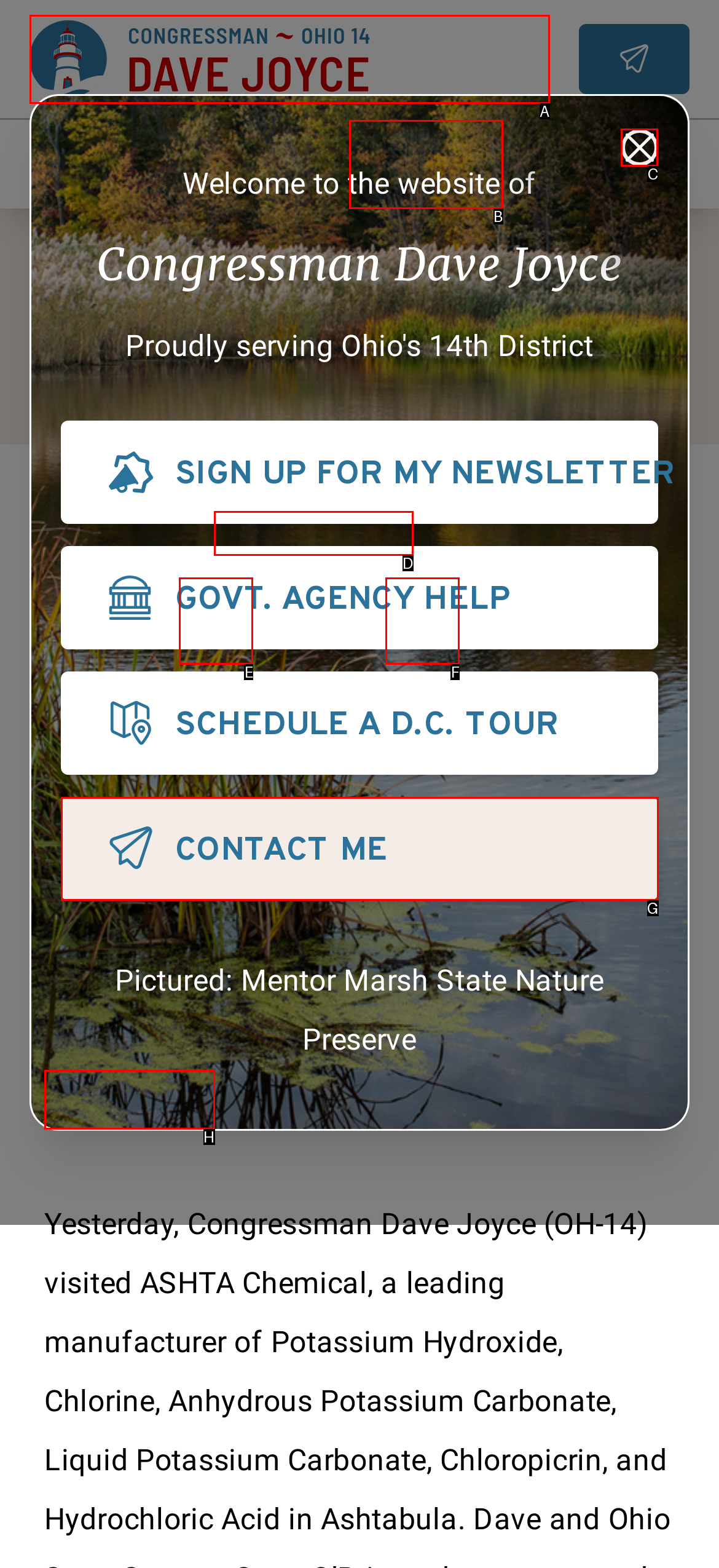Tell me which one HTML element I should click to complete the following instruction: Get the best price
Answer with the option's letter from the given choices directly.

None